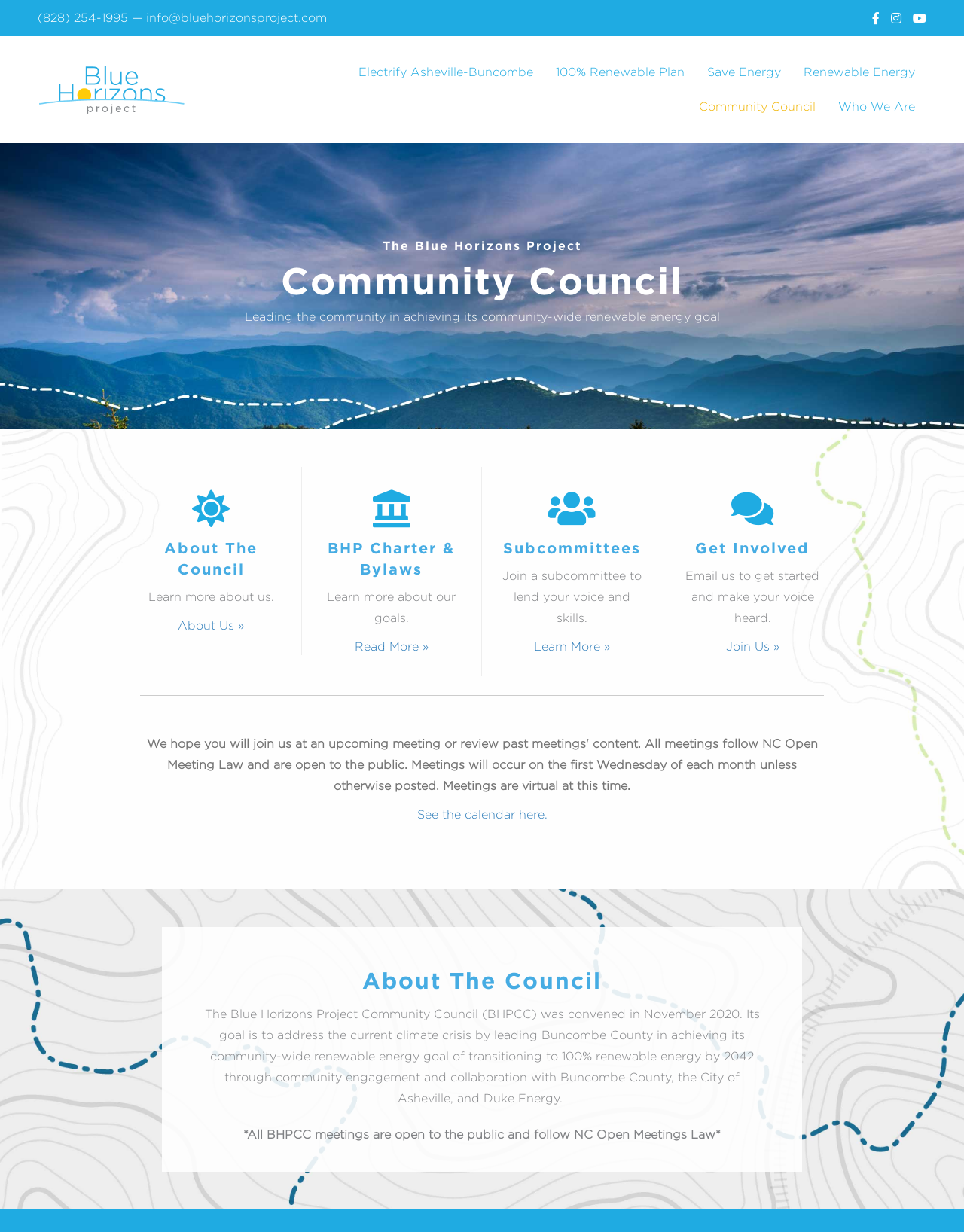Please specify the bounding box coordinates of the clickable section necessary to execute the following command: "Join the Community Council".

[0.185, 0.503, 0.253, 0.513]